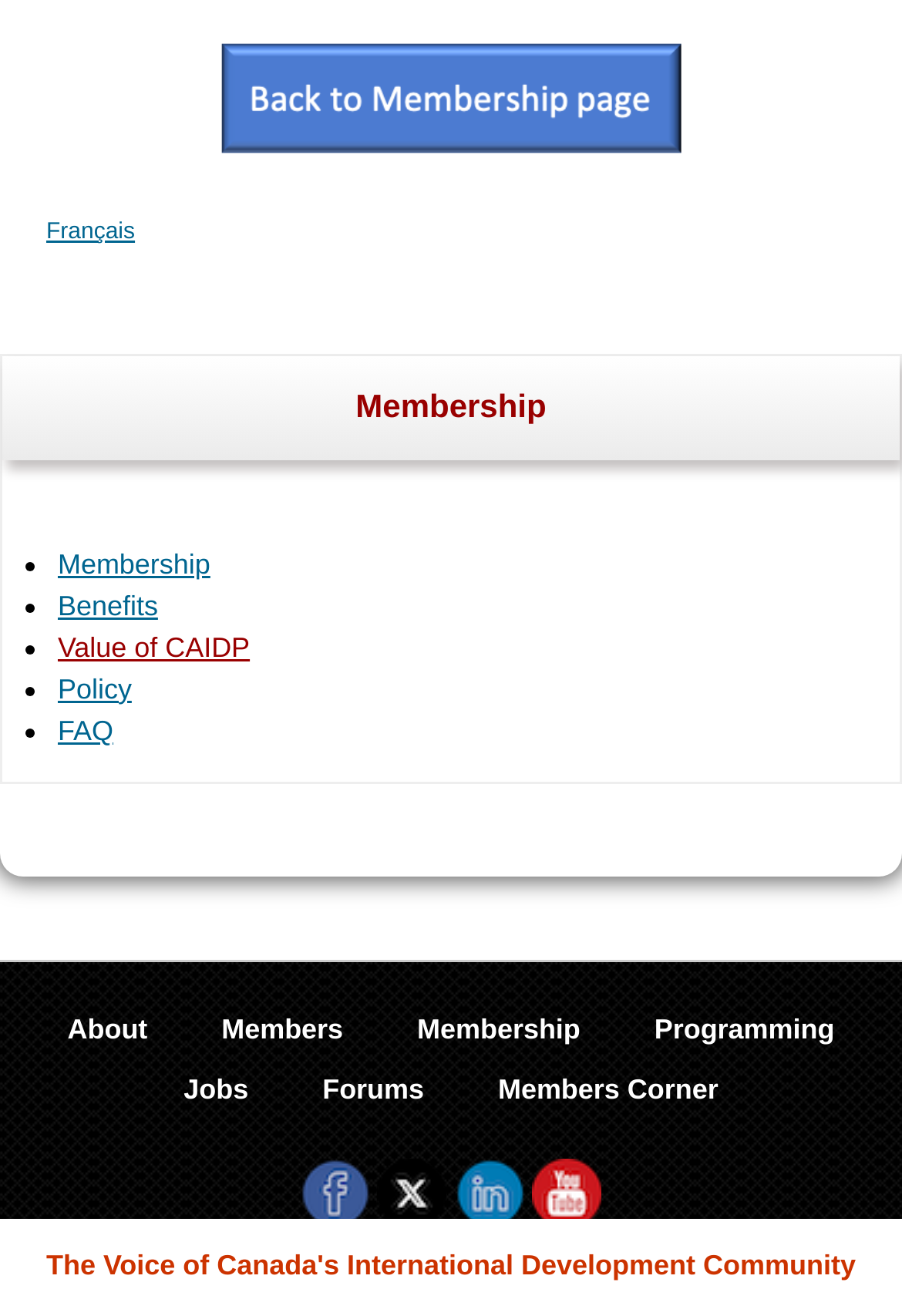Examine the screenshot and answer the question in as much detail as possible: What is the section above the footer main navigation?

The section above the footer main navigation is the 'Membership' section, which is indicated by the navigation element with the text 'Membership' and bounding box coordinates [0.0, 0.269, 1.0, 0.595].